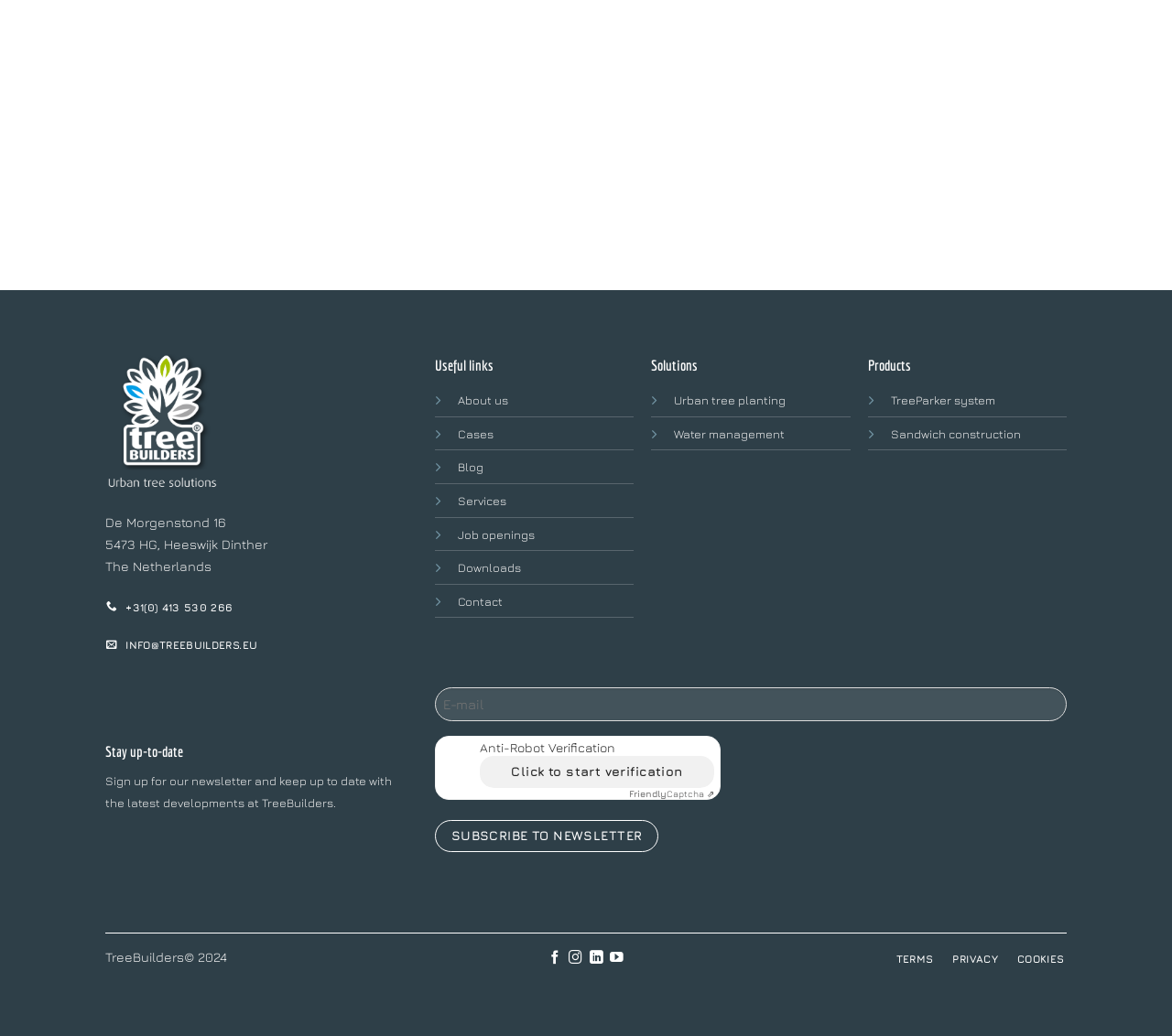Answer the question in a single word or phrase:
What are the three social media platforms that TreeBuilders has a presence on?

Facebook, Instagram, LinkedIn